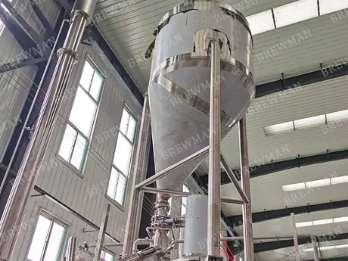Elaborate on the various elements present in the image.

The image showcases a grist hopper, a critical piece of equipment used in the brewing process. Constructed from stainless steel, the hopper's design features a conical shape, allowing for efficient flow and distribution of grains. Positioned prominently within an industrial setting, the hopper reflects the modern brewing technology employed in facilities. Ample natural light filters through large windows, highlighting the streamlined design and functionality of the equipment. This setup is indicative of a well-organized brewery, where precision and quality are paramount in the production of beer.